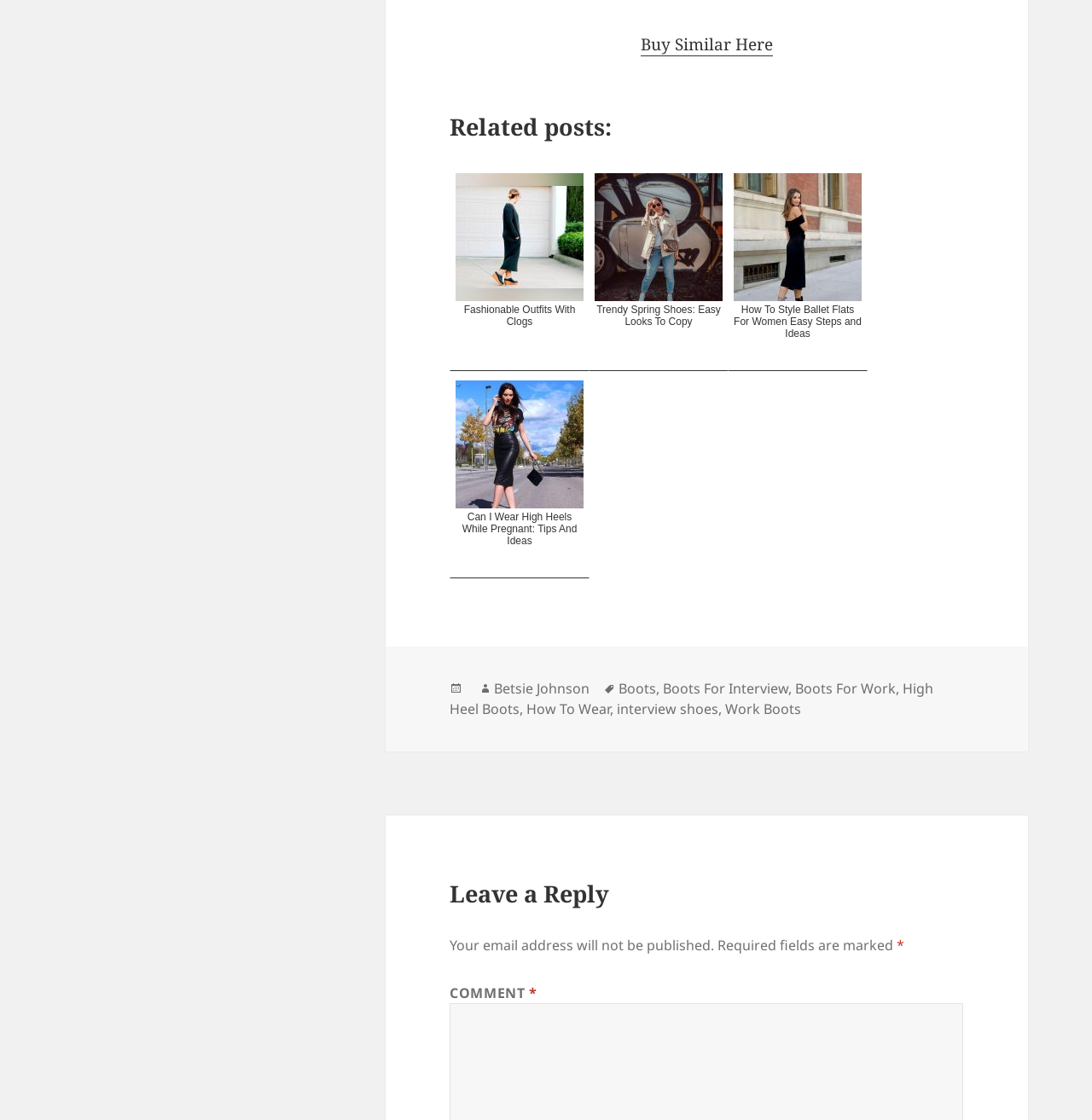Use a single word or phrase to answer this question: 
What is the topic of the related posts?

Fashion